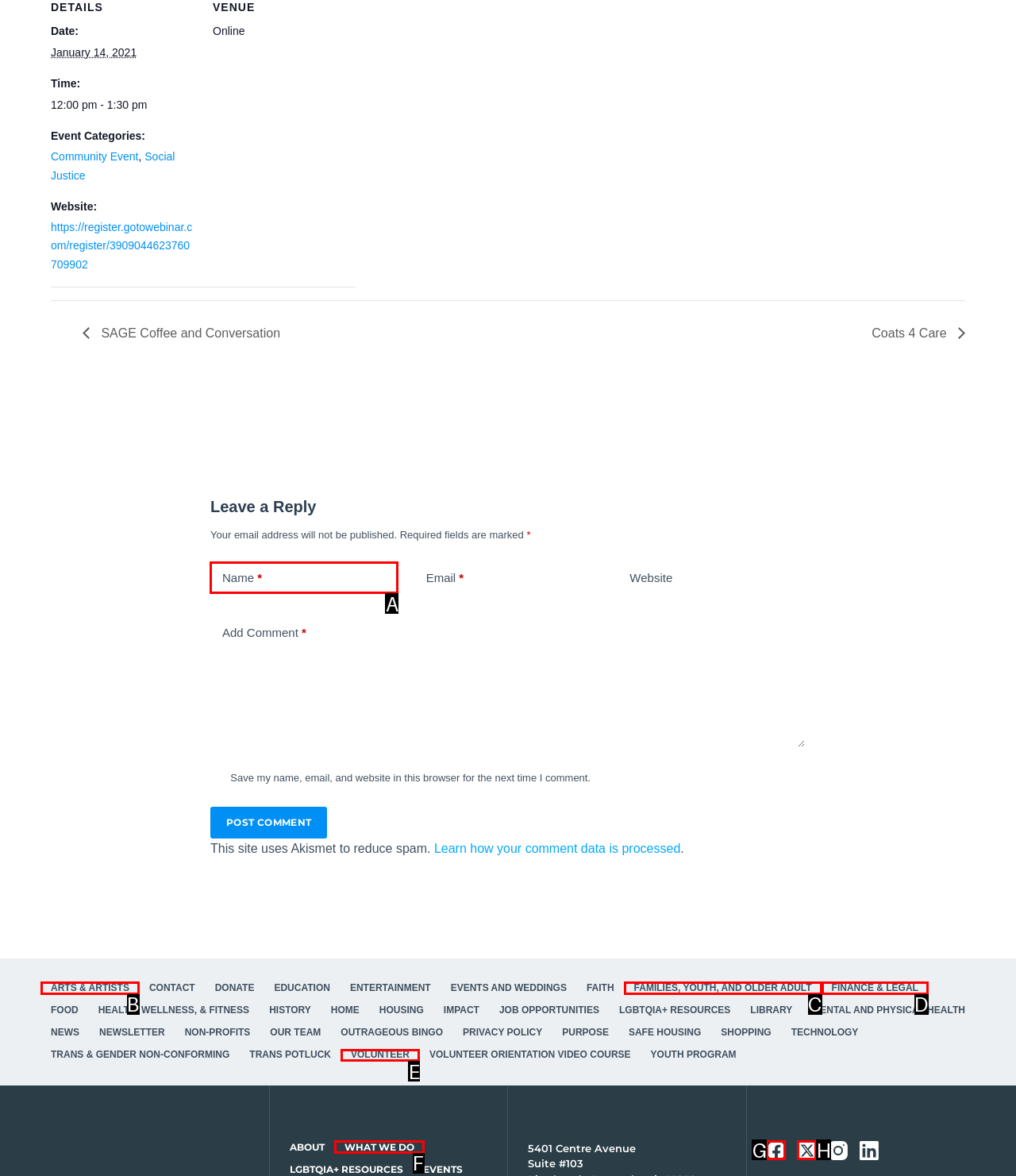Specify which element within the red bounding boxes should be clicked for this task: Check 'More Top news' Respond with the letter of the correct option.

None